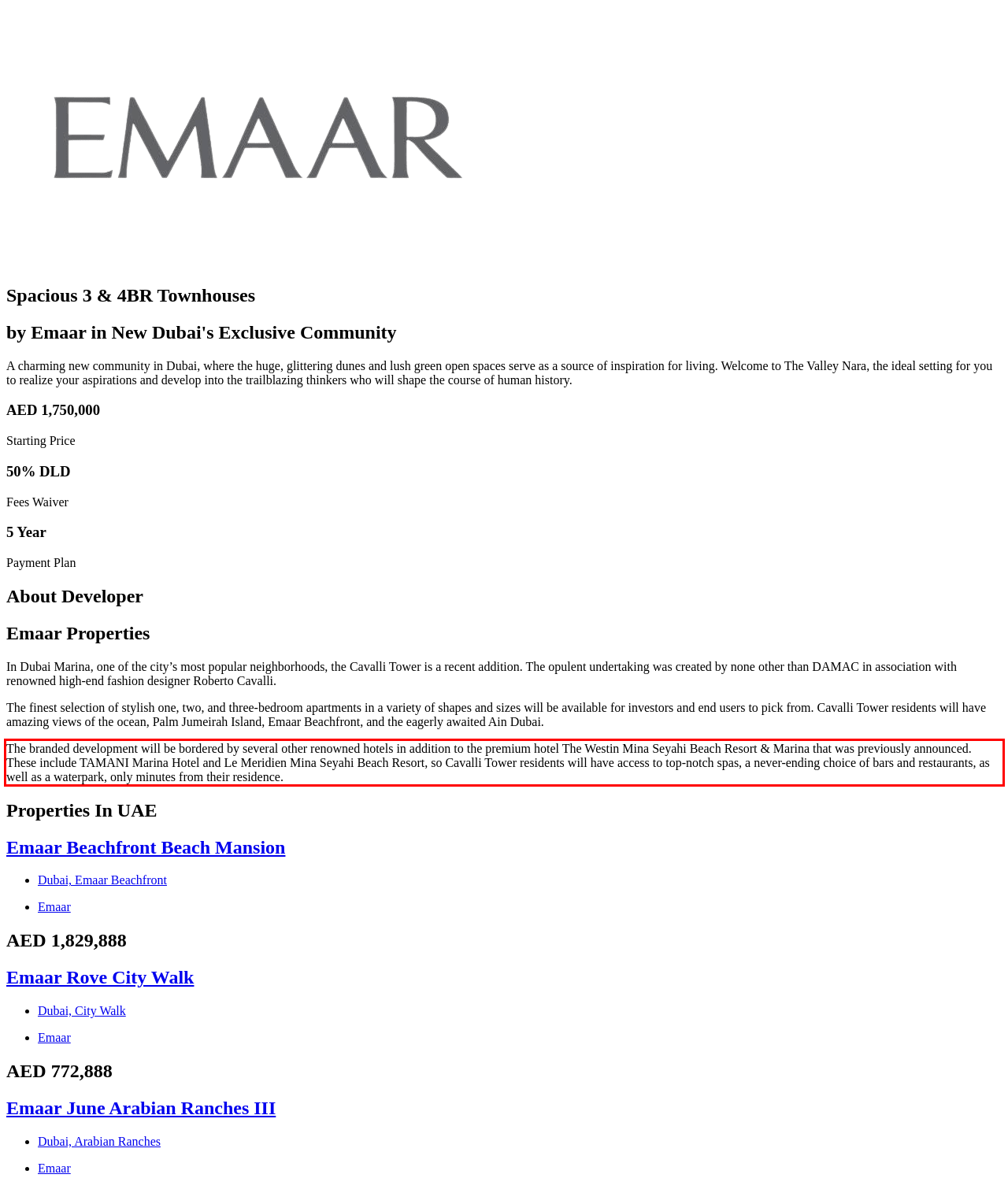Review the screenshot of the webpage and recognize the text inside the red rectangle bounding box. Provide the extracted text content.

The branded development will be bordered by several other renowned hotels in addition to the premium hotel The Westin Mina Seyahi Beach Resort & Marina that was previously announced. These include TAMANI Marina Hotel and Le Meridien Mina Seyahi Beach Resort, so Cavalli Tower residents will have access to top-notch spas, a never-ending choice of bars and restaurants, as well as a waterpark, only minutes from their residence.